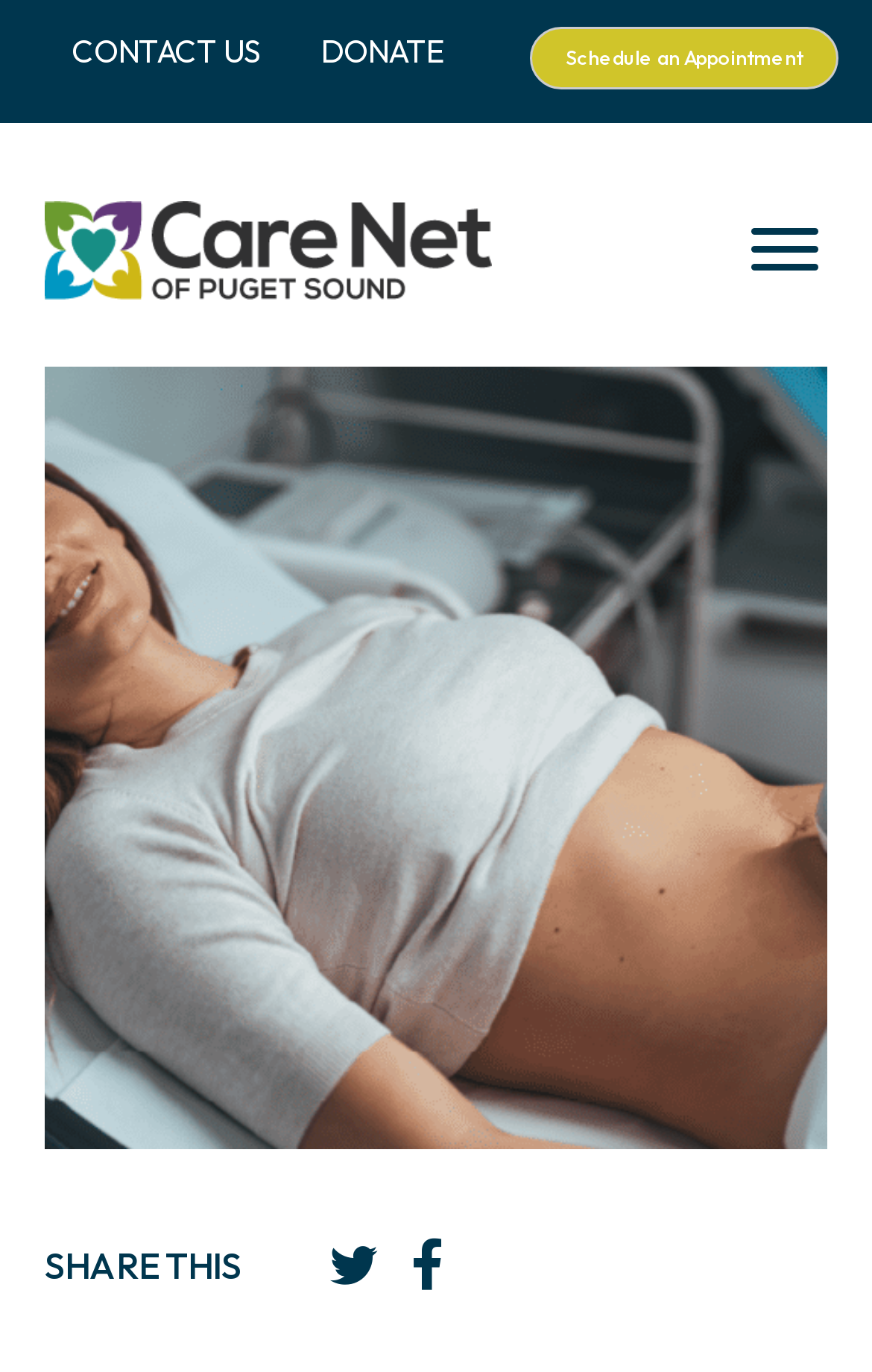Determine the bounding box for the HTML element described here: "CONTACT US". The coordinates should be given as [left, top, right, bottom] with each number being a float between 0 and 1.

[0.082, 0.023, 0.3, 0.052]